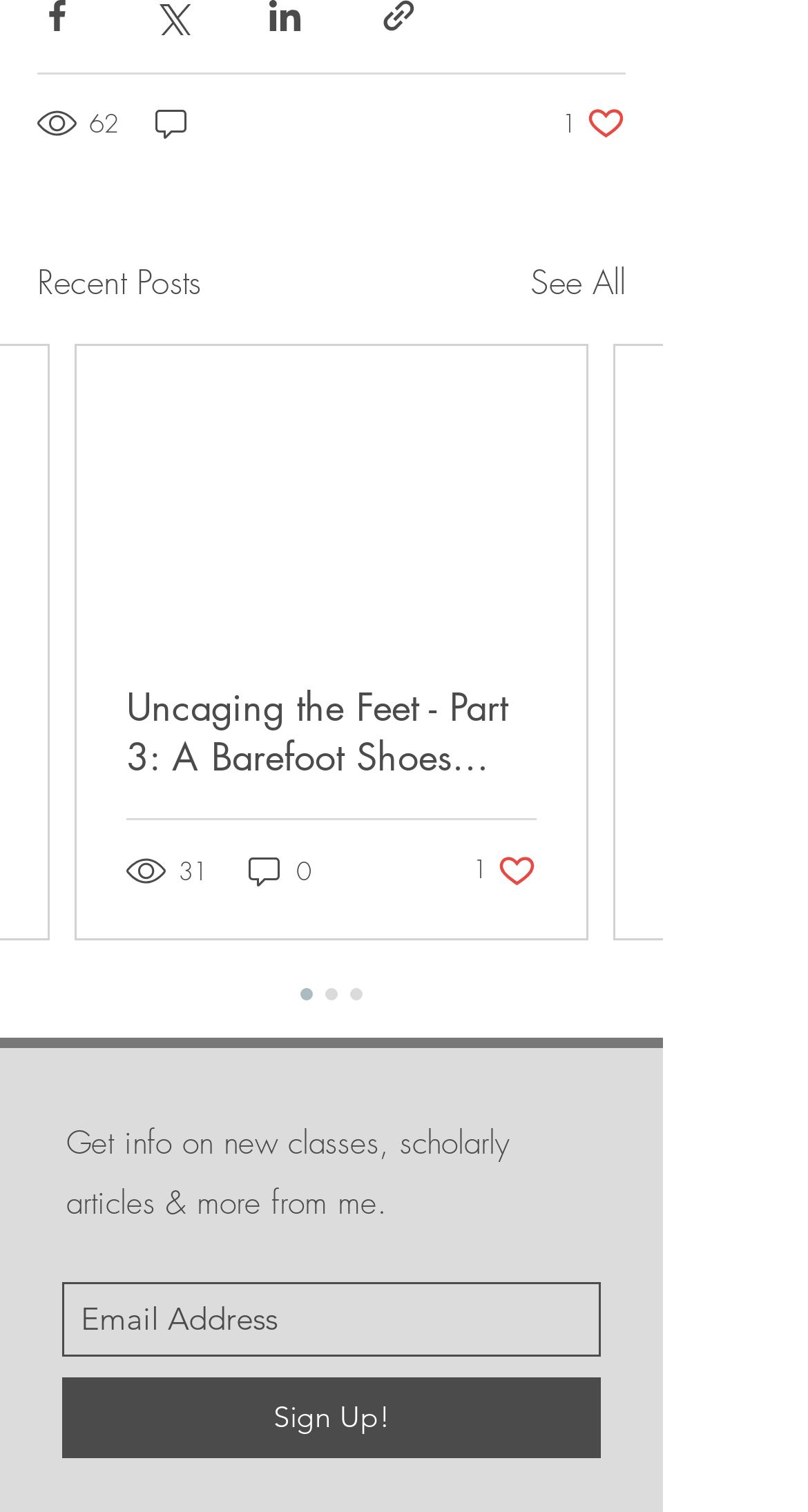Please provide a brief answer to the following inquiry using a single word or phrase:
How many posts are shown?

1